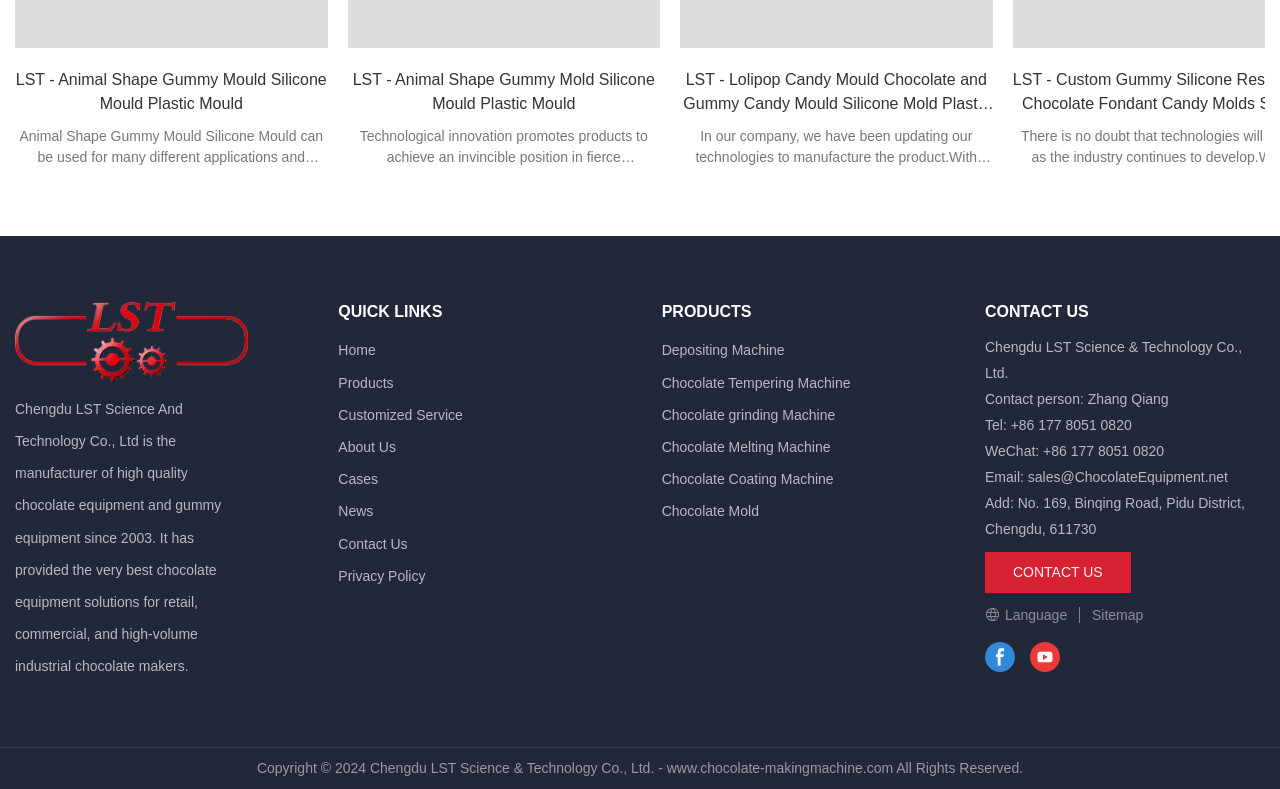Find the bounding box coordinates of the element's region that should be clicked in order to follow the given instruction: "Click the 'Home' link". The coordinates should consist of four float numbers between 0 and 1, i.e., [left, top, right, bottom].

None